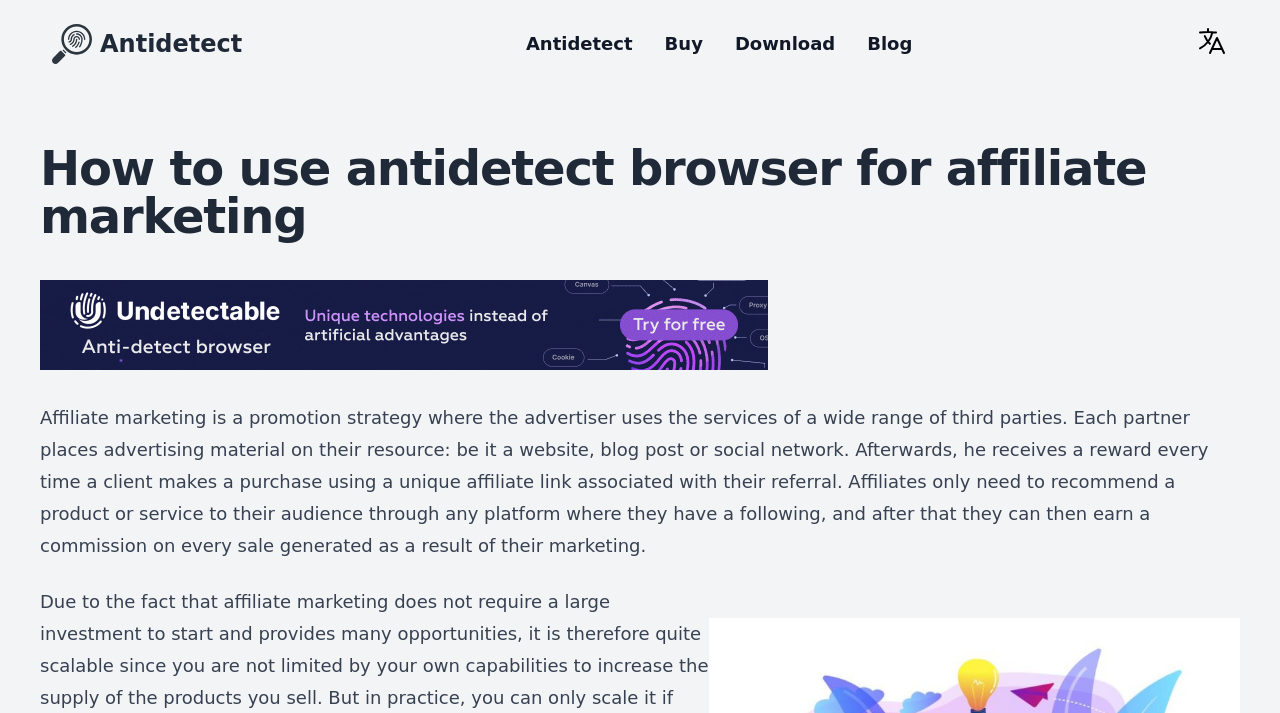Provide your answer in a single word or phrase: 
What is the type of browser mentioned on the webpage?

Antidetect browser